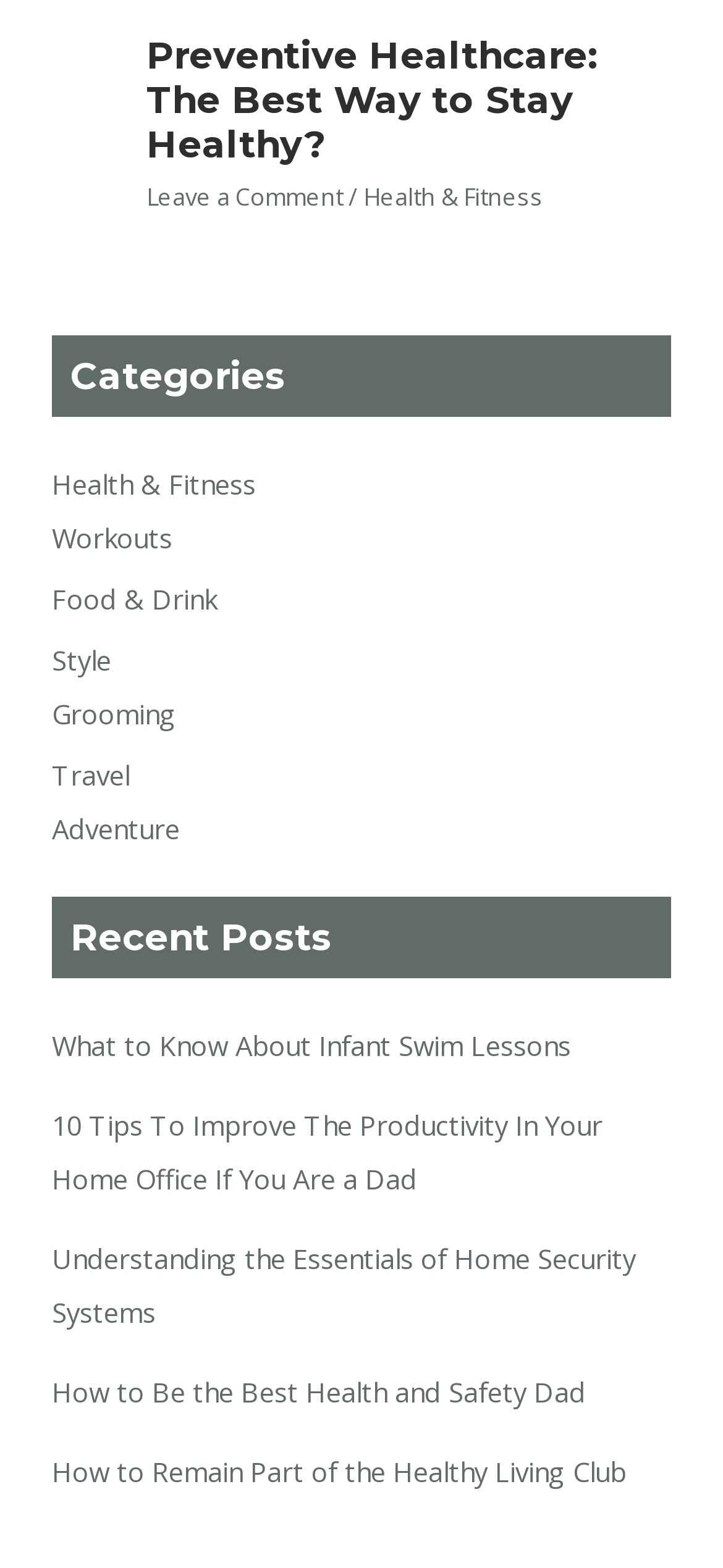Highlight the bounding box coordinates of the element you need to click to perform the following instruction: "Explore the 'Grooming' section."

[0.071, 0.443, 0.243, 0.467]